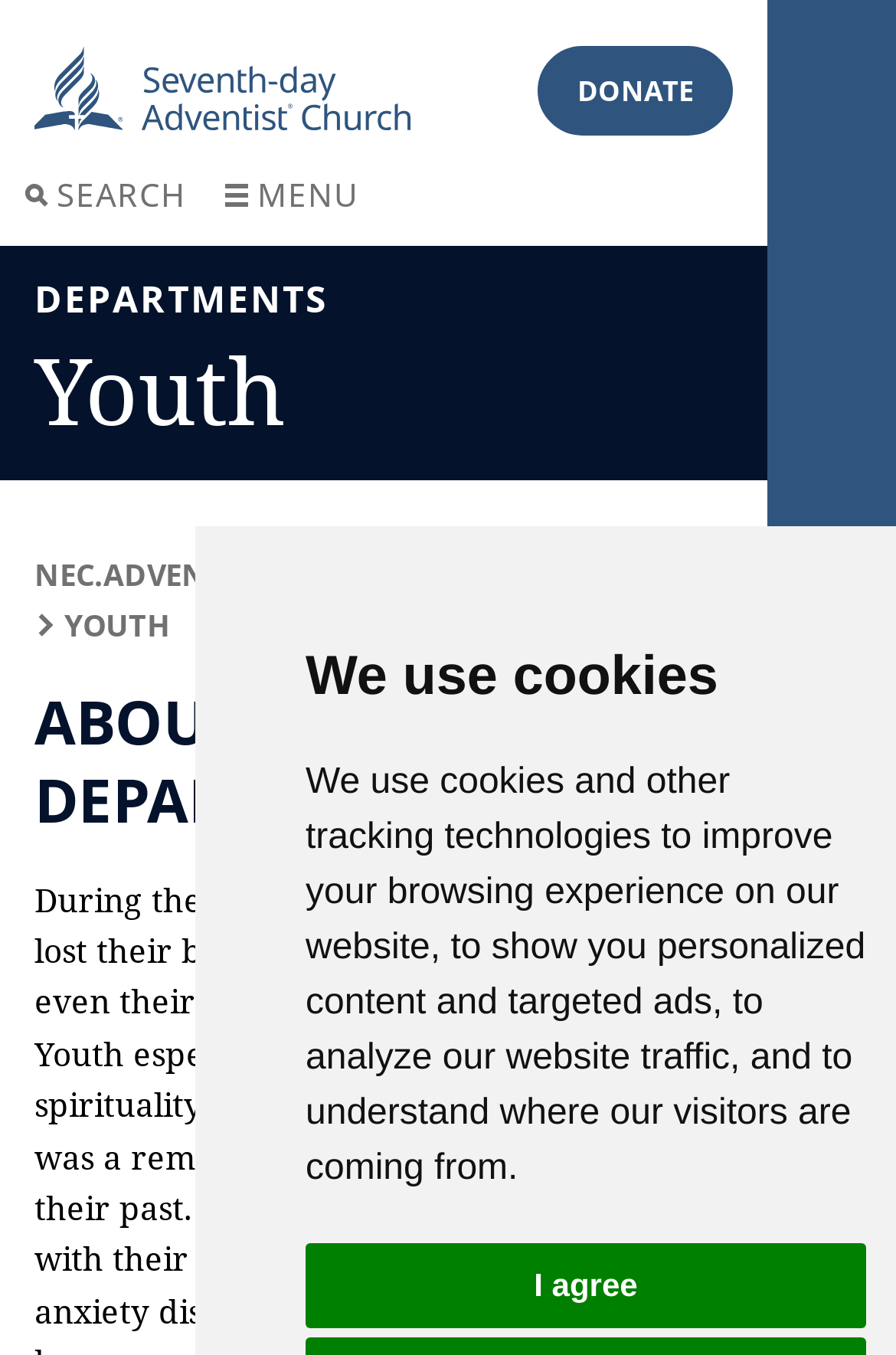Provide a single word or phrase answer to the question: 
What is the department that 'Micah Campbell' is the director of?

Youth